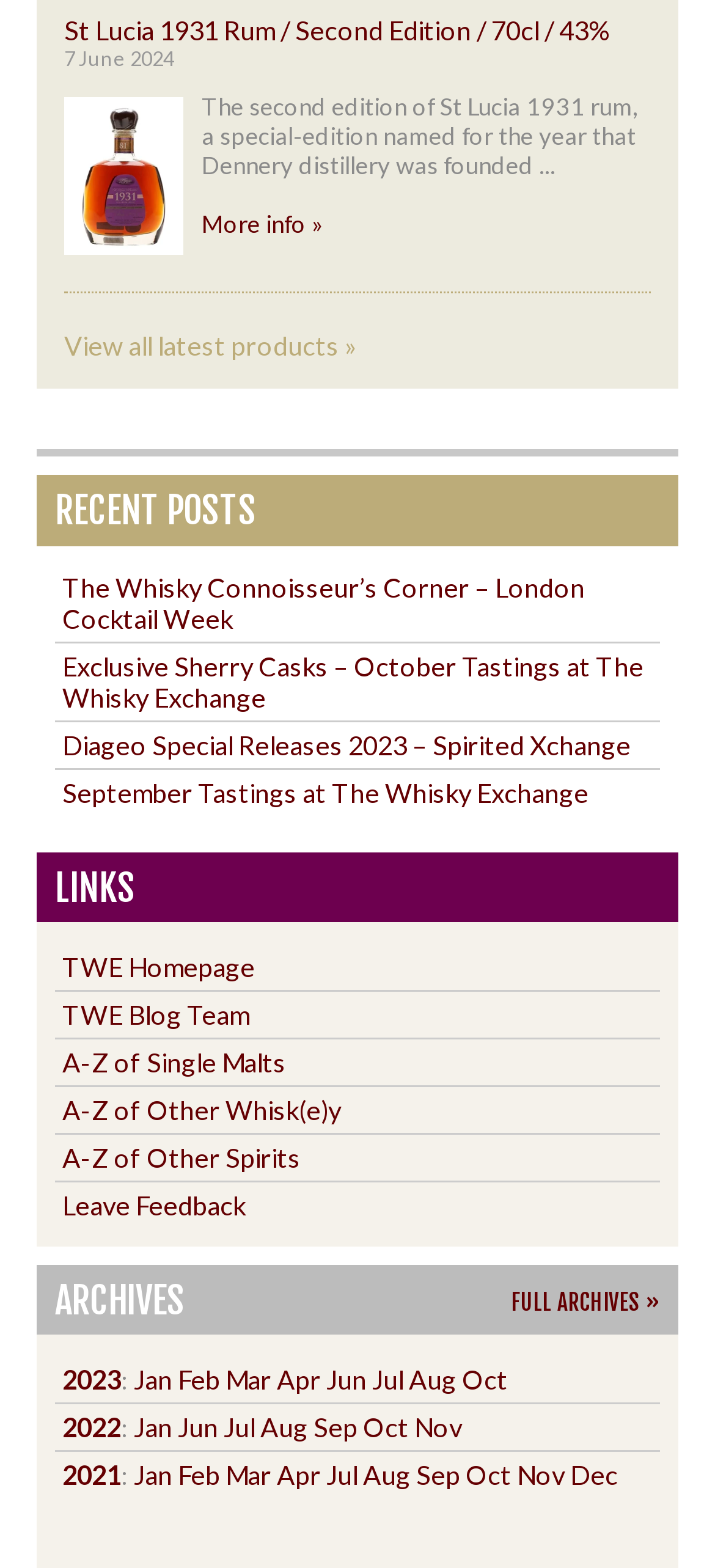Please provide a comprehensive response to the question based on the details in the image: How many years are listed in the archives?

The question asks for the number of years listed in the archives, which can be found in the links '2023', '2022', and '2021'. These links are located at the bottom of the webpage, indicating that they are part of the archives section.